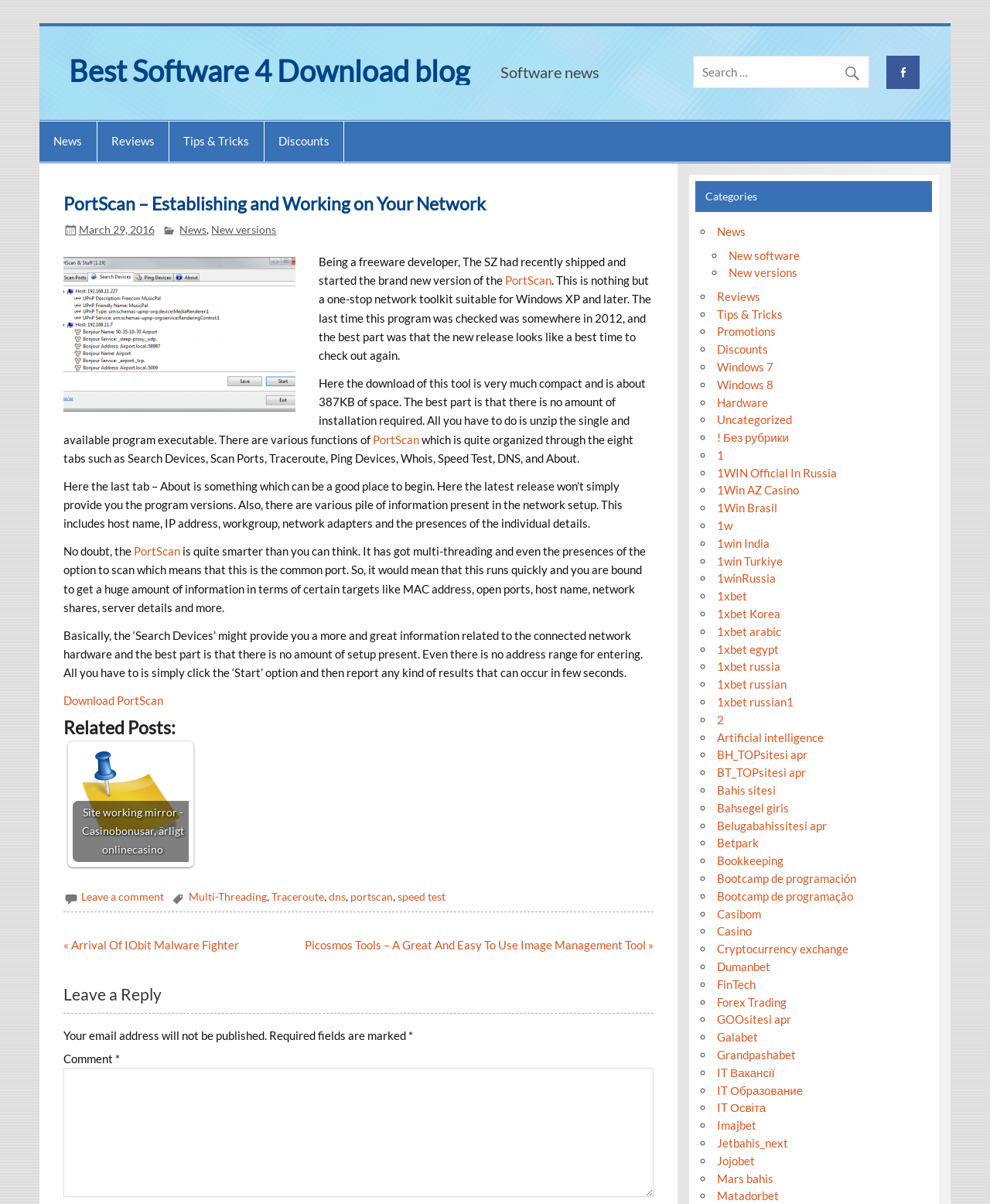Please identify the bounding box coordinates of the area that needs to be clicked to follow this instruction: "Check the latest news".

[0.04, 0.101, 0.097, 0.134]